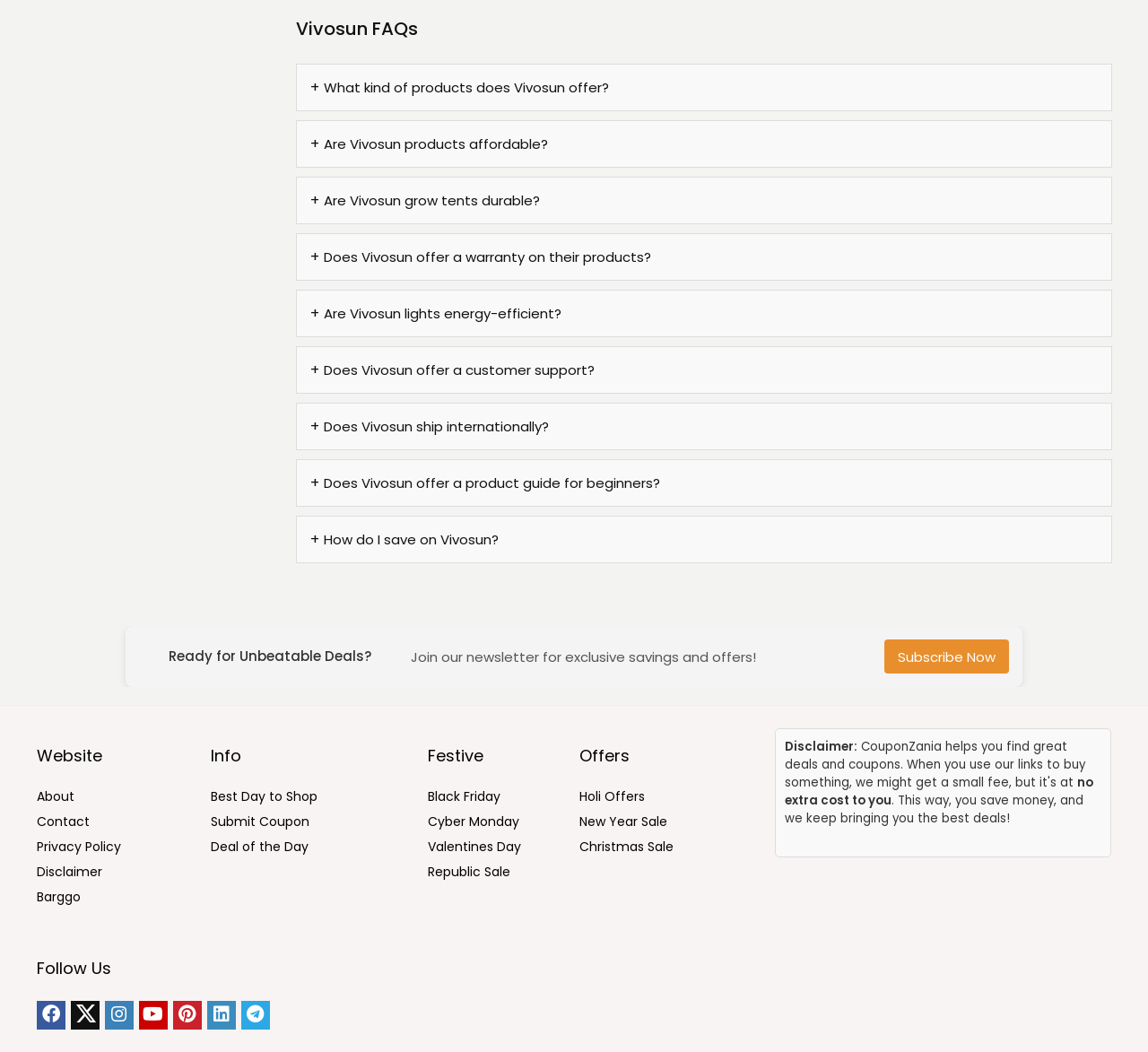Find the bounding box of the web element that fits this description: "title="Pinterest"".

[0.15, 0.951, 0.175, 0.979]